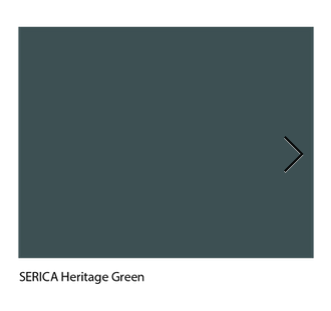Please study the image and answer the question comprehensively:
What direction does the arrow point?

The arrow on the right side of the image suggests the option to view additional products or colors, indicating that it points to the right direction.